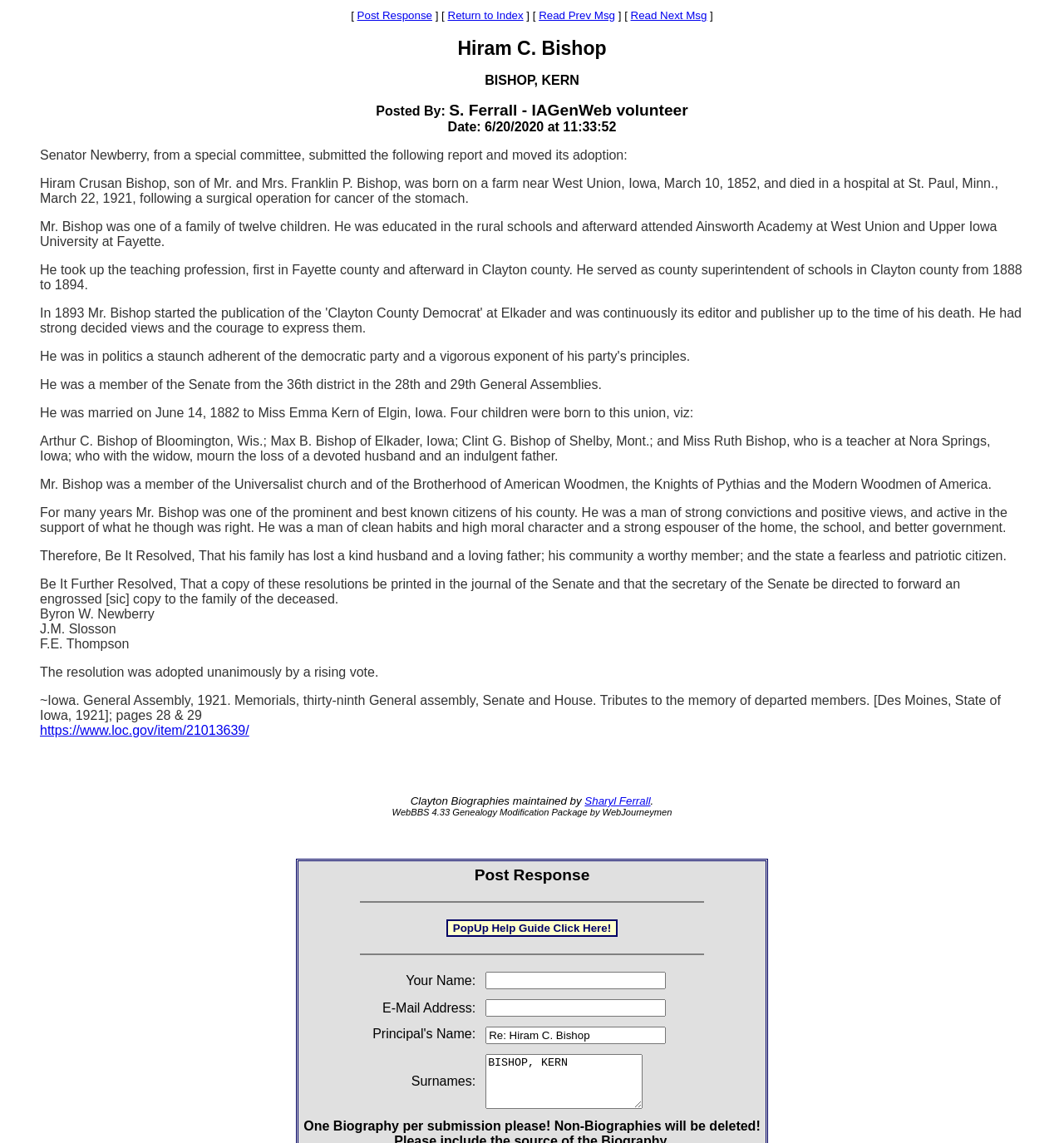Please identify the bounding box coordinates of where to click in order to follow the instruction: "Enter your name".

[0.456, 0.85, 0.626, 0.865]